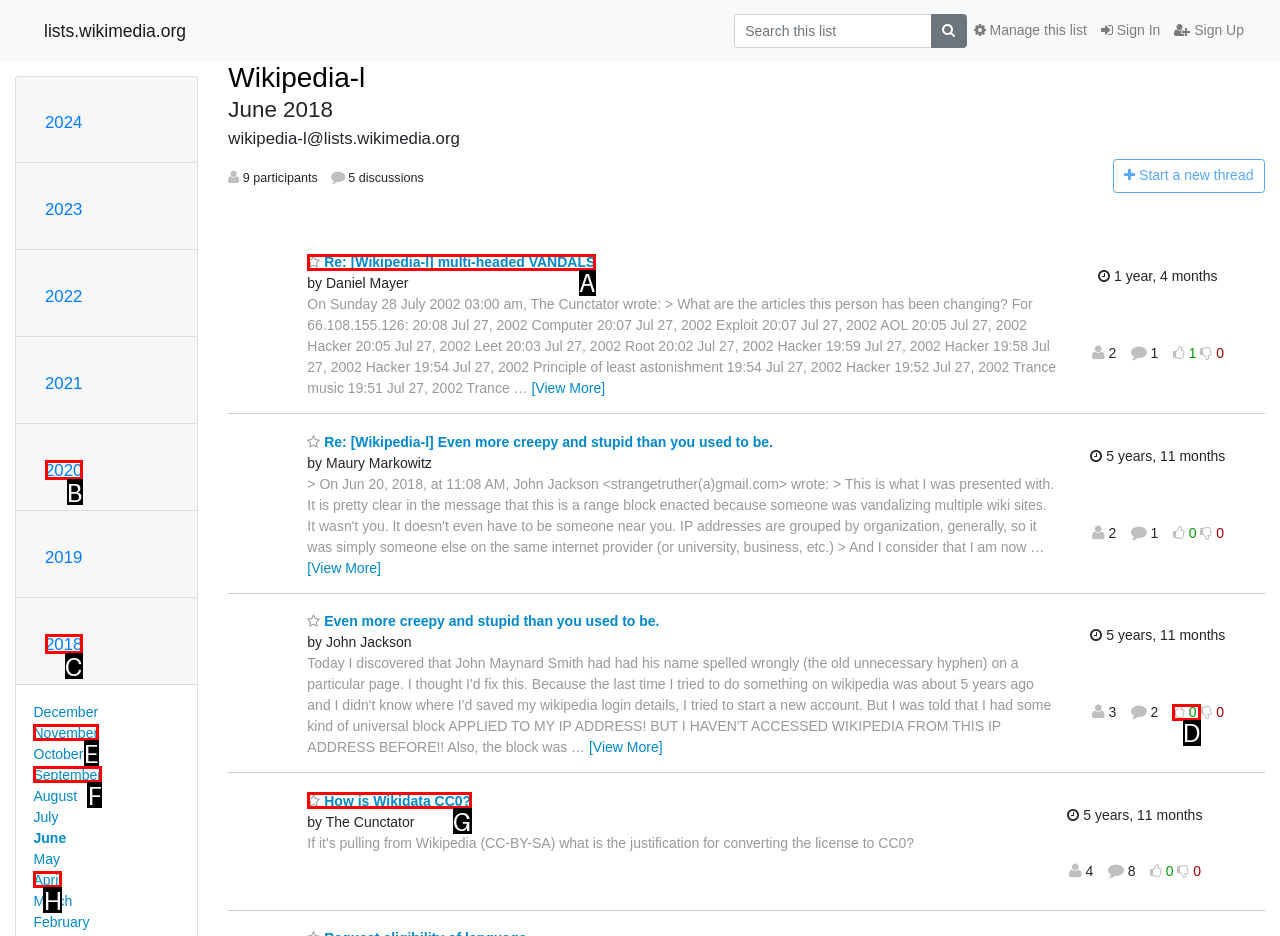Pick the option that best fits the description: aria-label="Advertisement" name="aswift_1" title="Advertisement". Reply with the letter of the matching option directly.

None